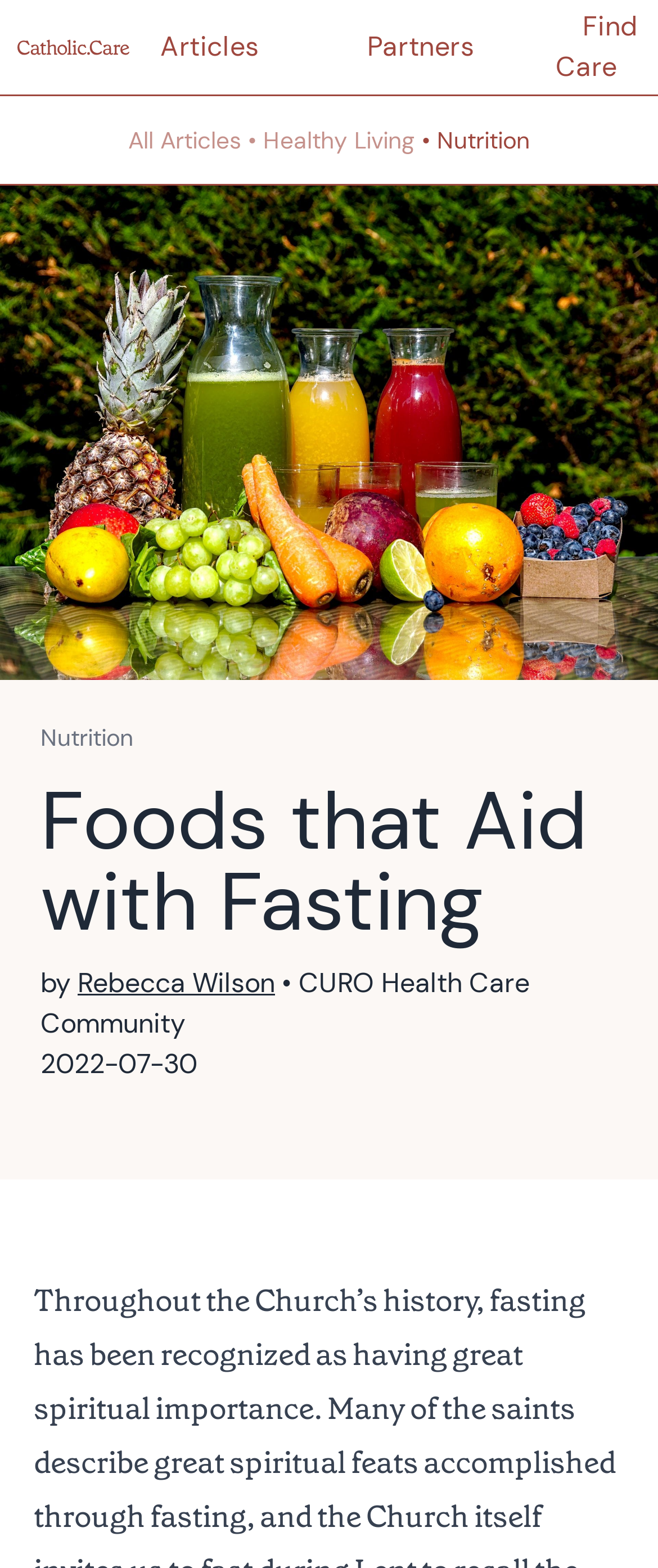Respond to the question with just a single word or phrase: 
Who is the author of the article?

Rebecca Wilson